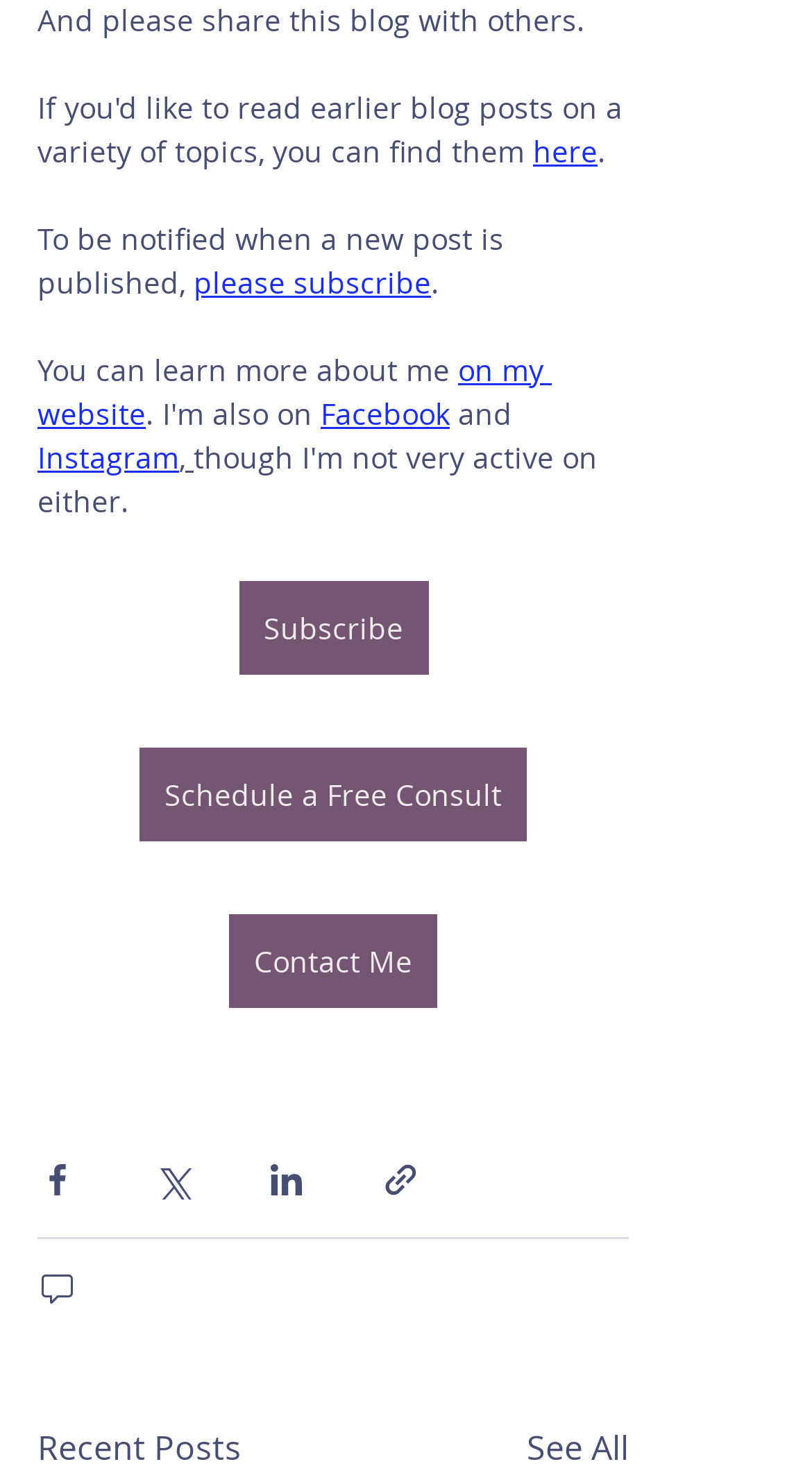What is the purpose of the 'Subscribe' button? Look at the image and give a one-word or short phrase answer.

To receive new post notifications